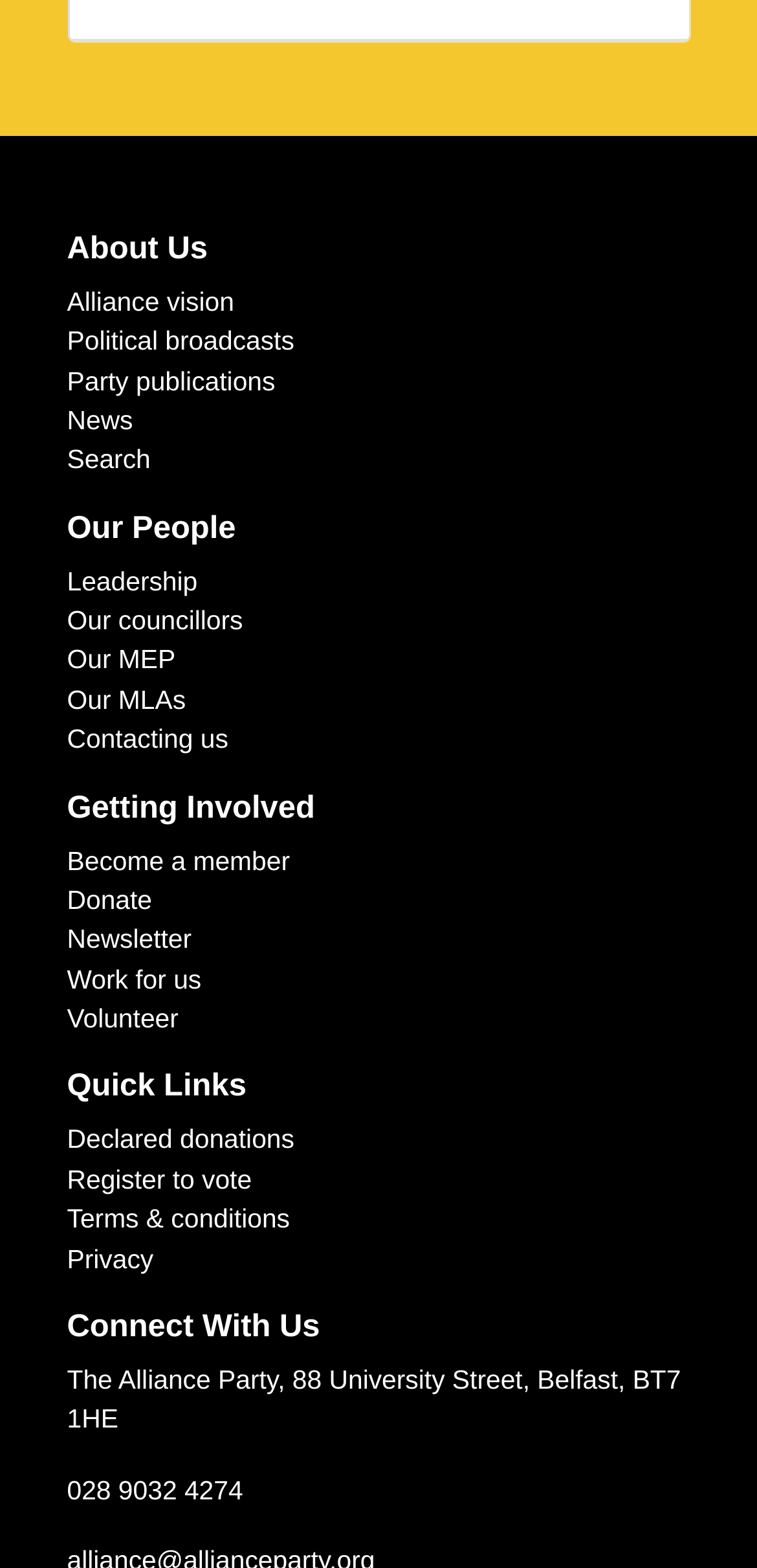Determine the bounding box coordinates for the region that must be clicked to execute the following instruction: "Call 028 9032 4274".

[0.088, 0.941, 0.321, 0.96]